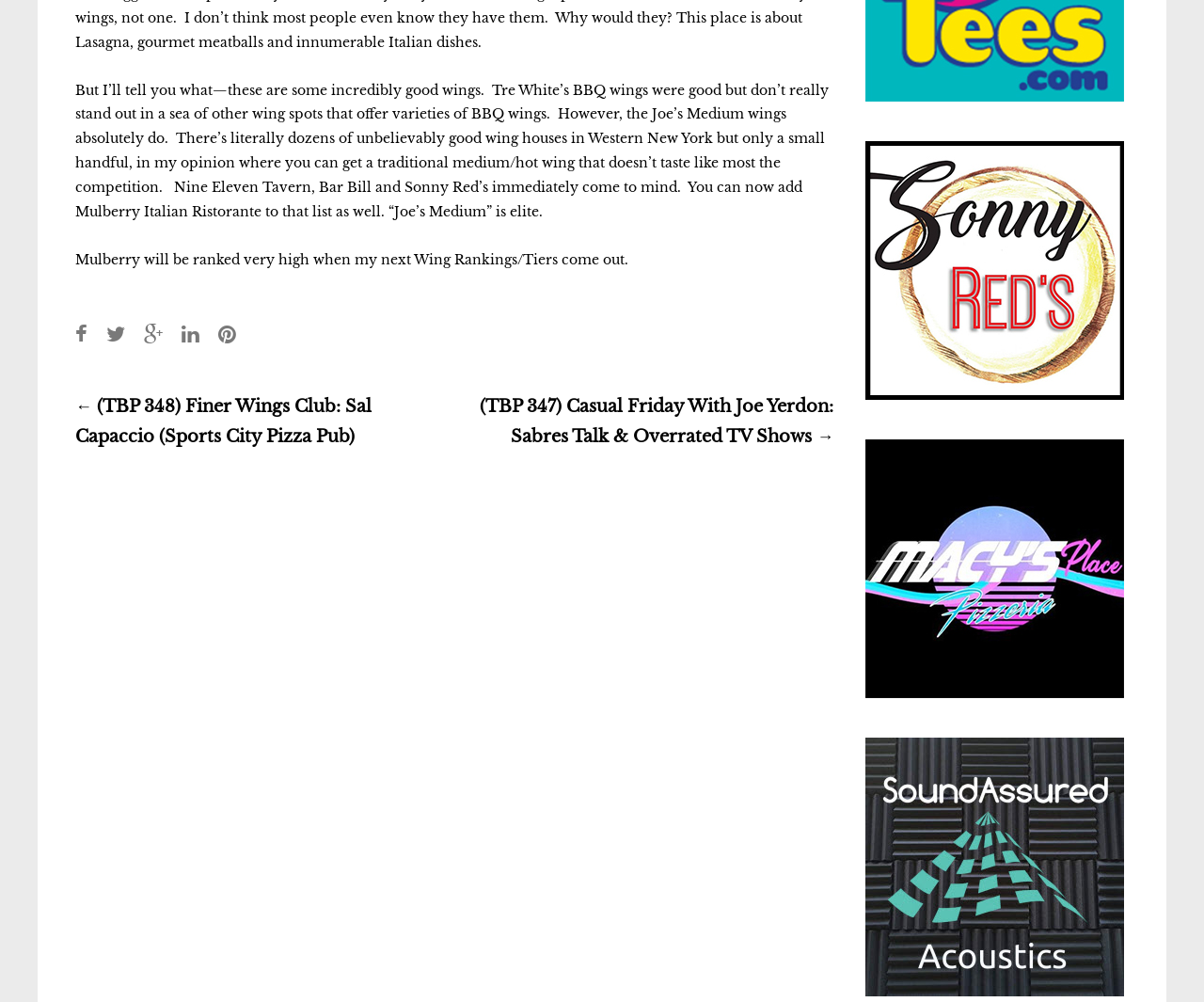Please locate the bounding box coordinates of the element that should be clicked to achieve the given instruction: "Click the Facebook link".

[0.062, 0.323, 0.073, 0.345]